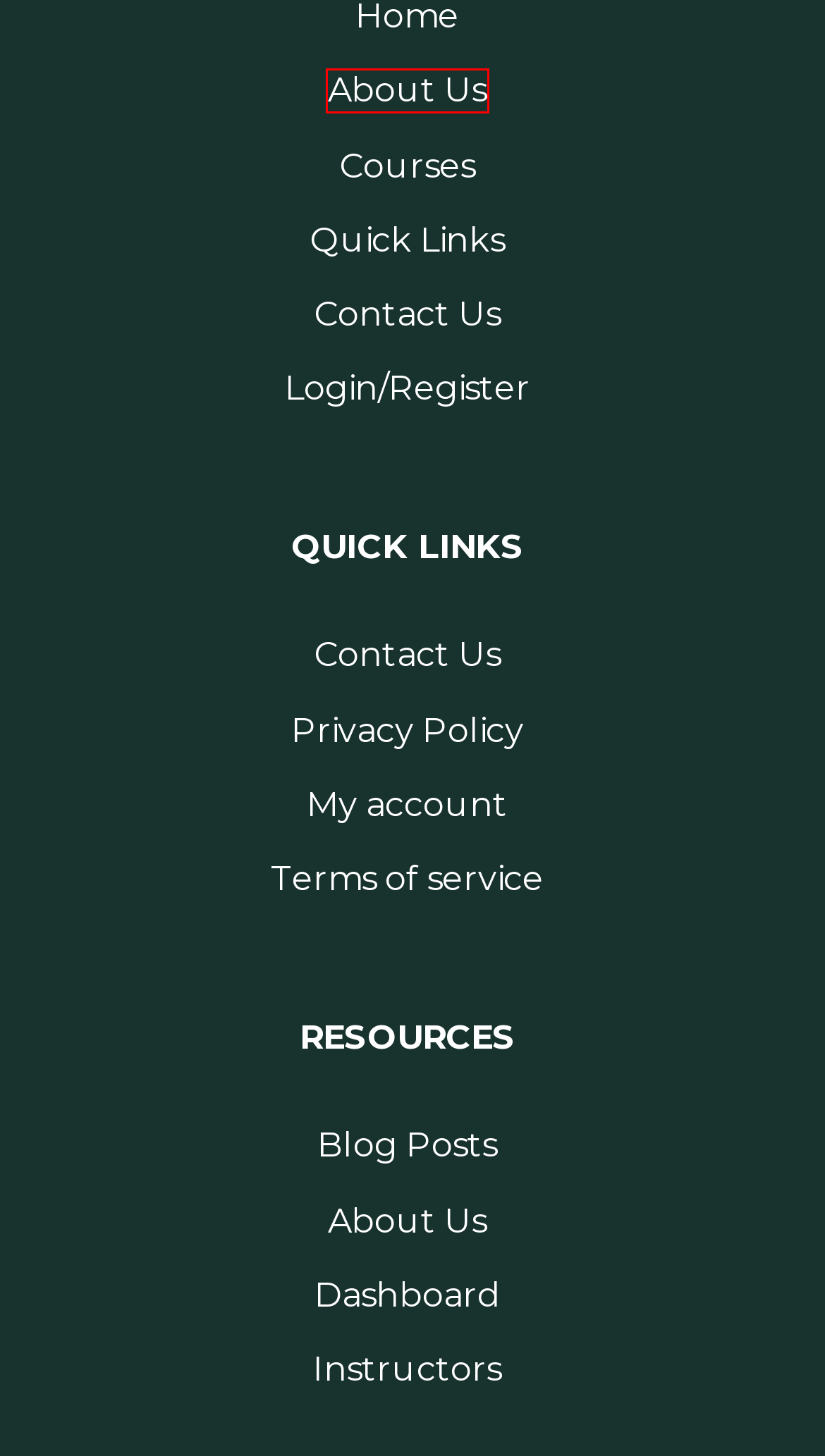Look at the given screenshot of a webpage with a red rectangle bounding box around a UI element. Pick the description that best matches the new webpage after clicking the element highlighted. The descriptions are:
A. Blog Posts – Prodigi
B. About Us – Prodigi
C. Terms of service – Prodigi
D. Contact Us – Prodigi
E. Prodigy Courses – Prodigi
F. My account – Prodigi
G. Instructors – Prodigi
H. Privacy Policy – Prodigi

B